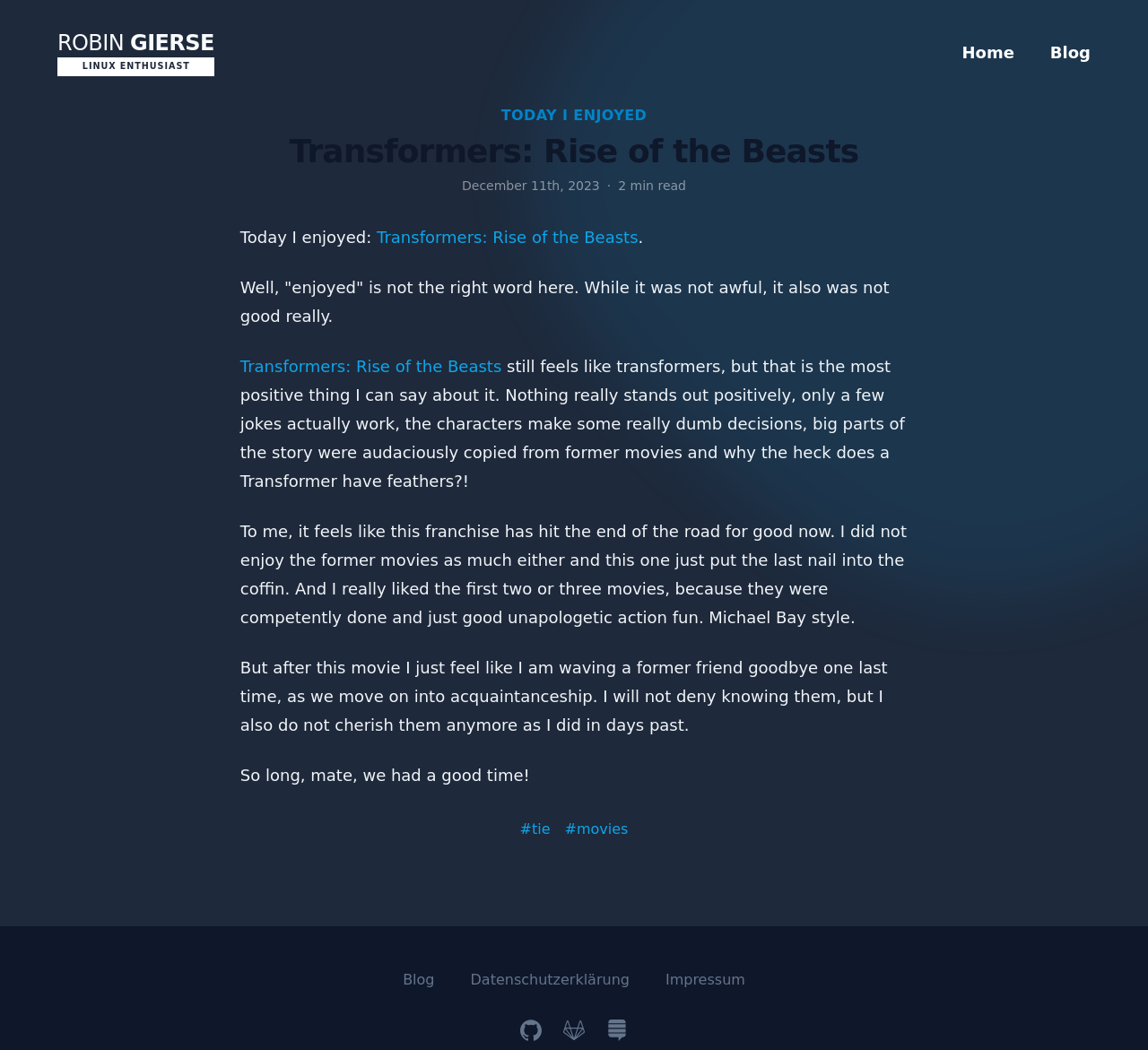Identify the bounding box coordinates of the element that should be clicked to fulfill this task: "Contact us at hello@edrone.me". The coordinates should be provided as four float numbers between 0 and 1, i.e., [left, top, right, bottom].

None